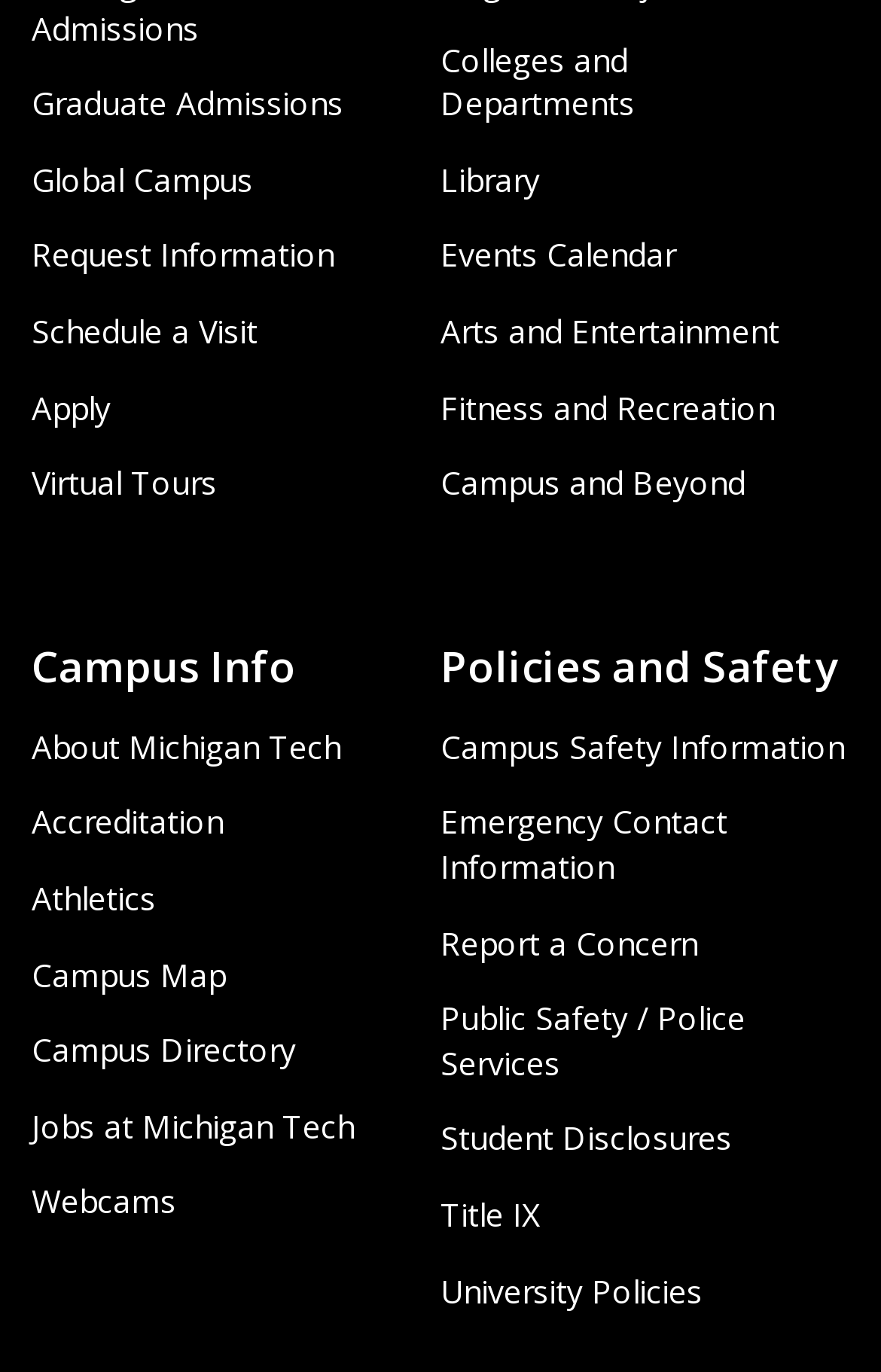Locate the bounding box coordinates of the element I should click to achieve the following instruction: "Visit the library".

[0.5, 0.115, 0.613, 0.146]